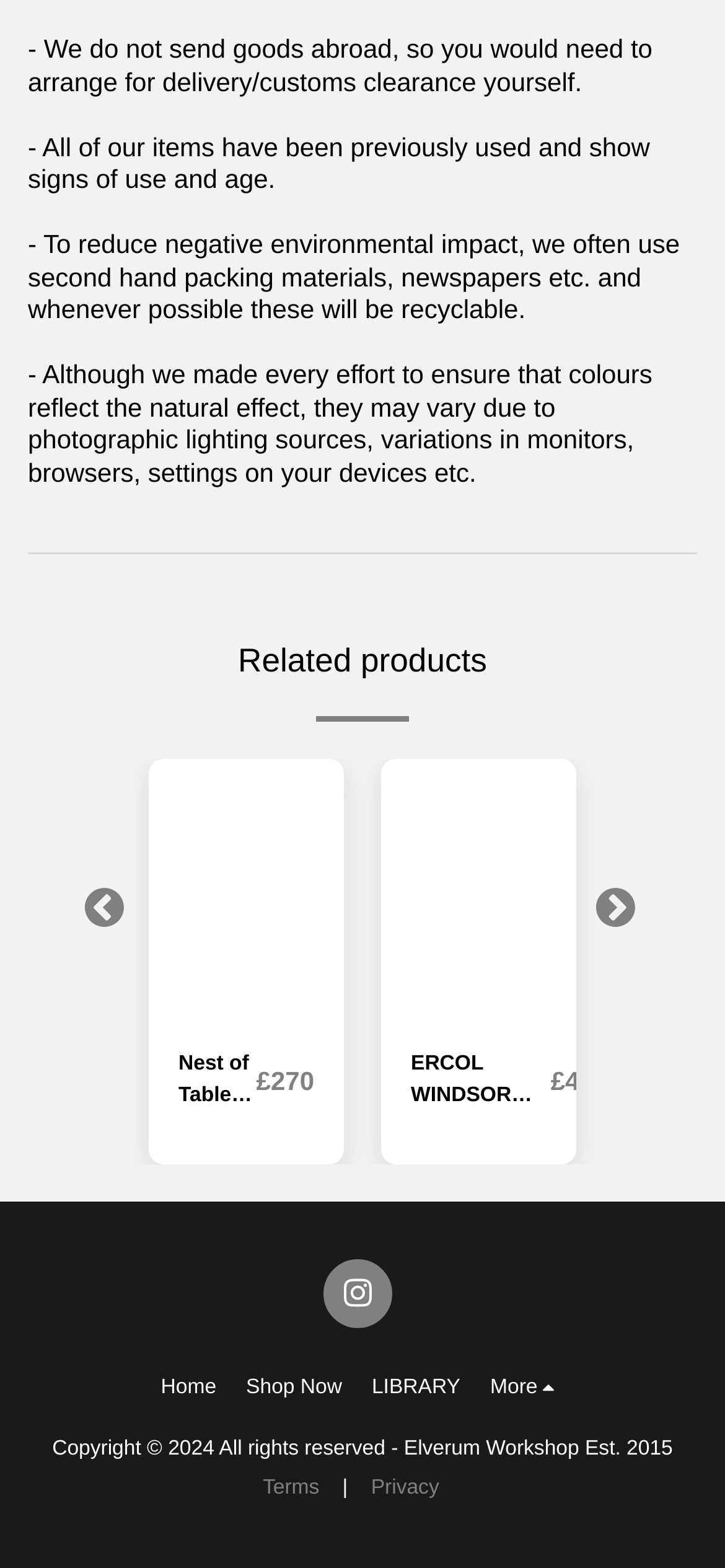Please respond in a single word or phrase: 
What is the condition of the items sold?

Used